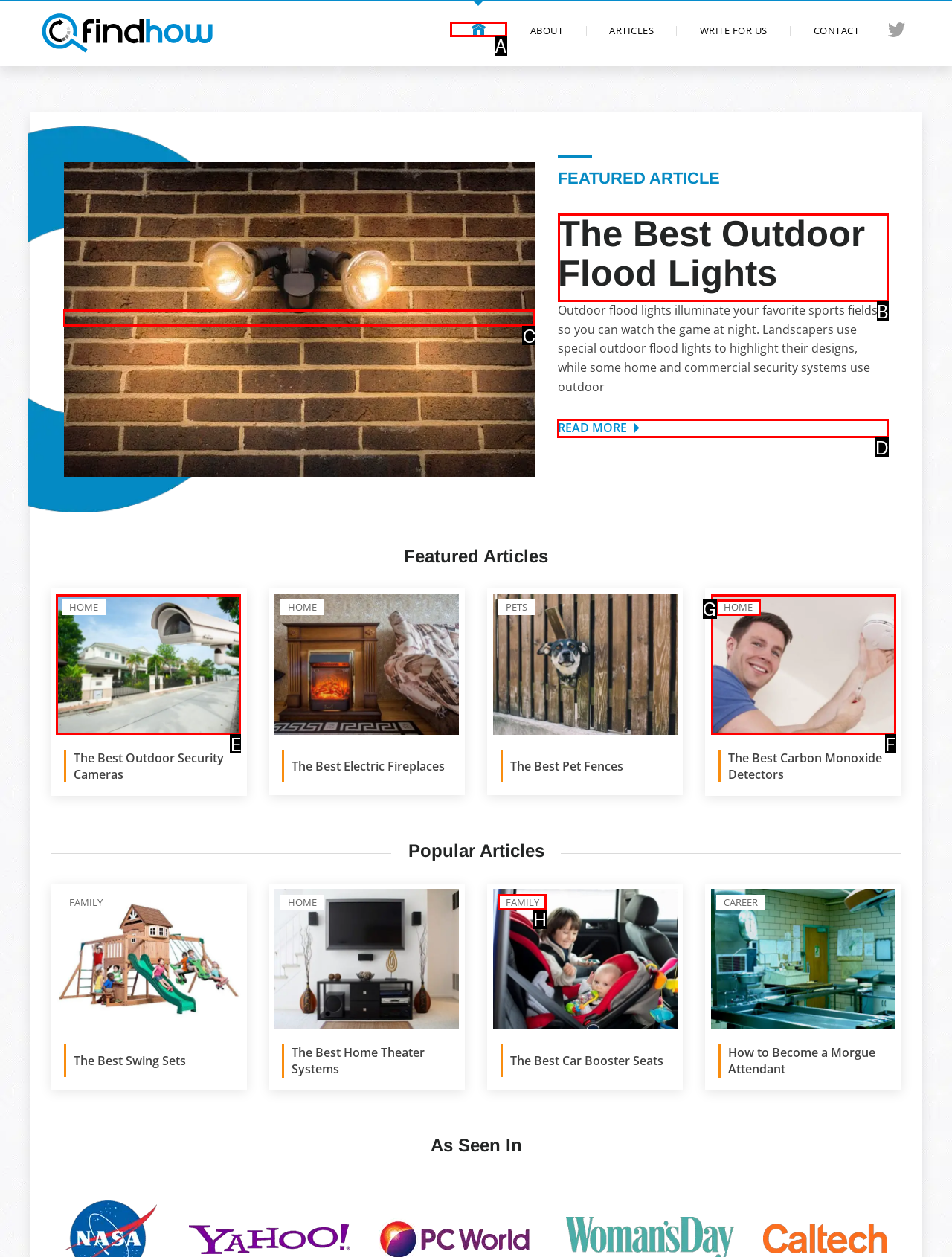Pick the HTML element that should be clicked to execute the task: Read the article about 'The Best Outdoor Flood Lights'
Respond with the letter corresponding to the correct choice.

B